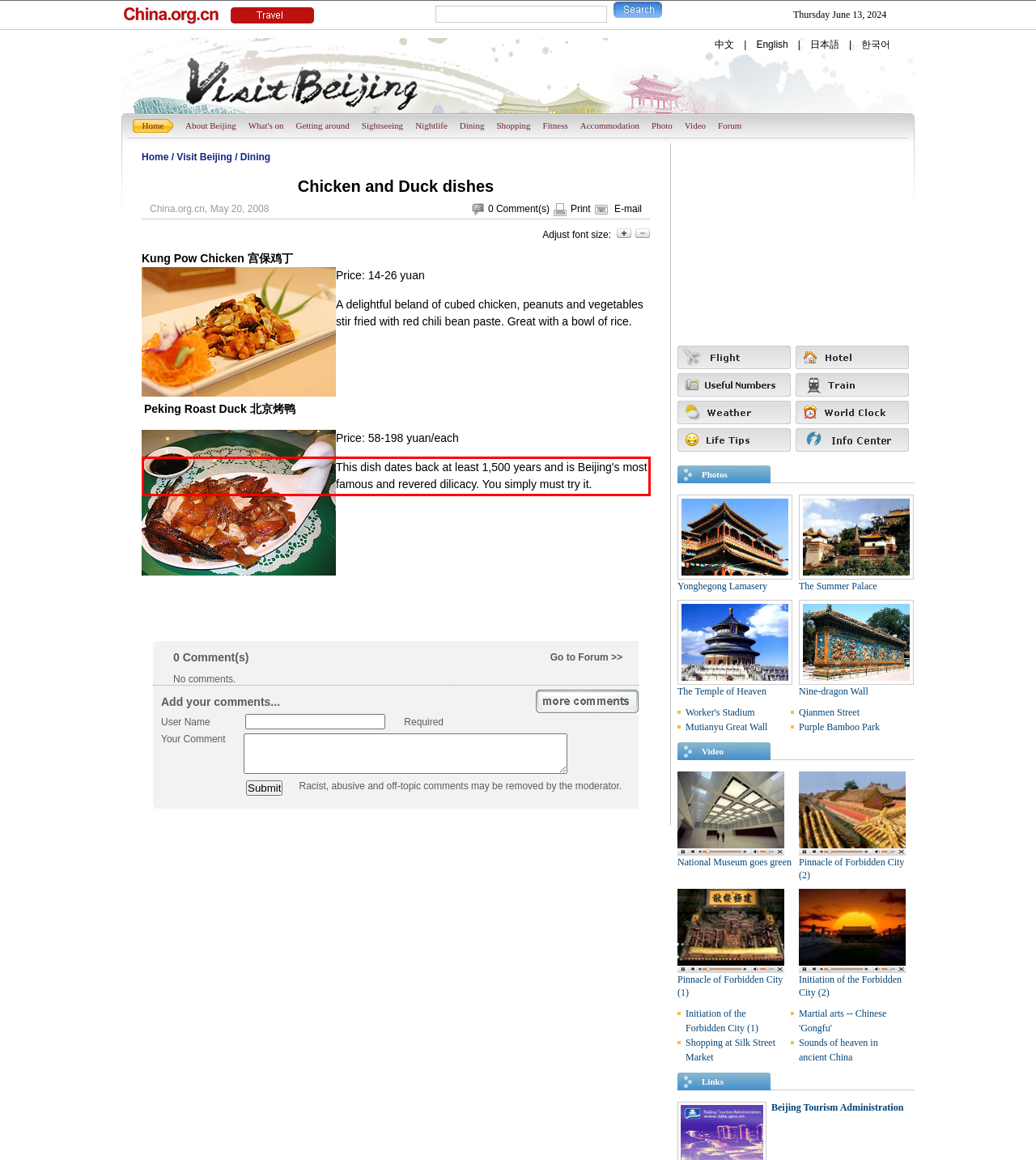You are provided with a screenshot of a webpage that includes a UI element enclosed in a red rectangle. Extract the text content inside this red rectangle.

This dish dates back at least 1,500 years and is Beijing's most famous and revered dilicacy. You simply must try it.